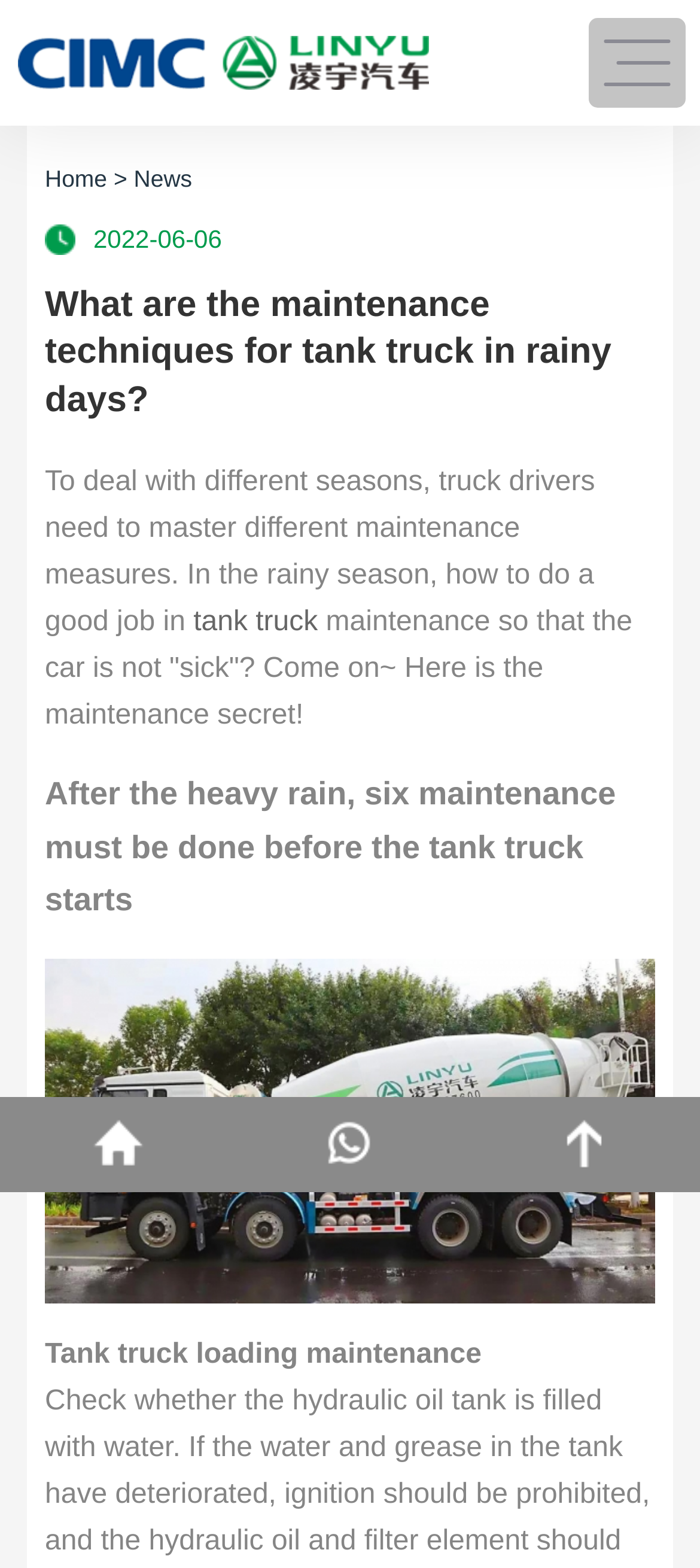Predict the bounding box coordinates of the UI element that matches this description: "tank truck". The coordinates should be in the format [left, top, right, bottom] with each value between 0 and 1.

[0.276, 0.387, 0.454, 0.407]